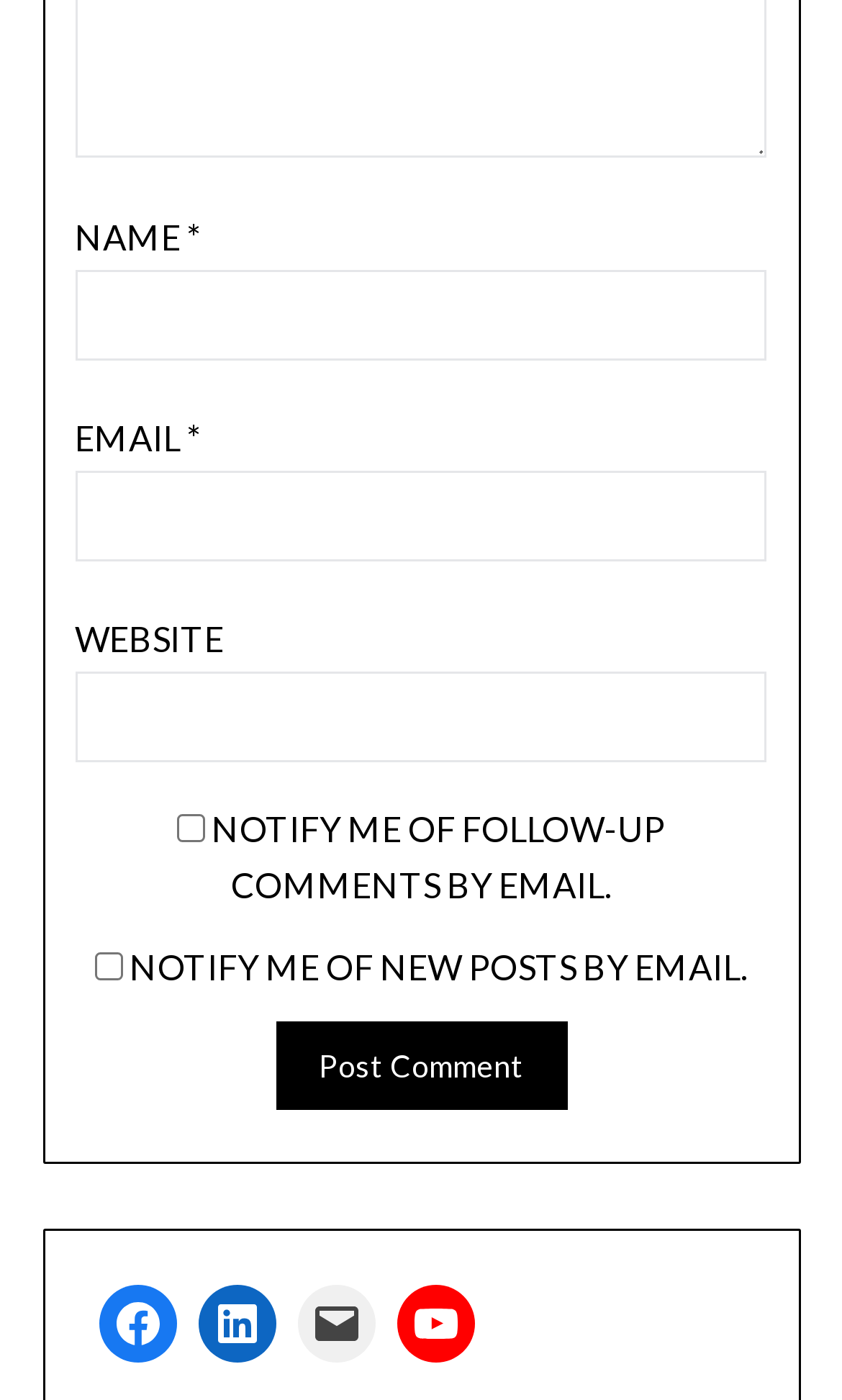Please find the bounding box coordinates of the element's region to be clicked to carry out this instruction: "Visit the Facebook page".

[0.117, 0.918, 0.209, 0.973]